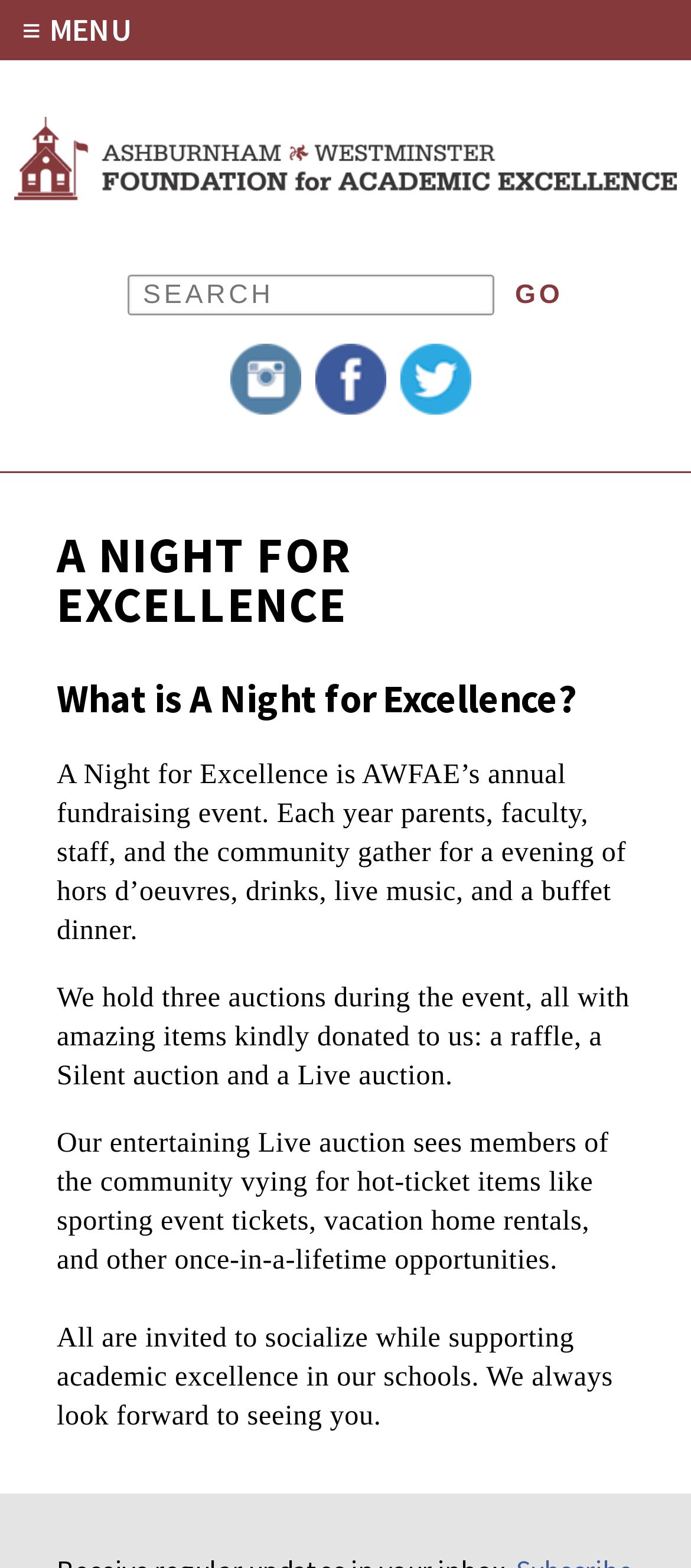How many auctions are held during the event?
From the details in the image, answer the question comprehensively.

According to the webpage, there are three auctions held during A Night for Excellence: a raffle, a Silent auction, and a Live auction.